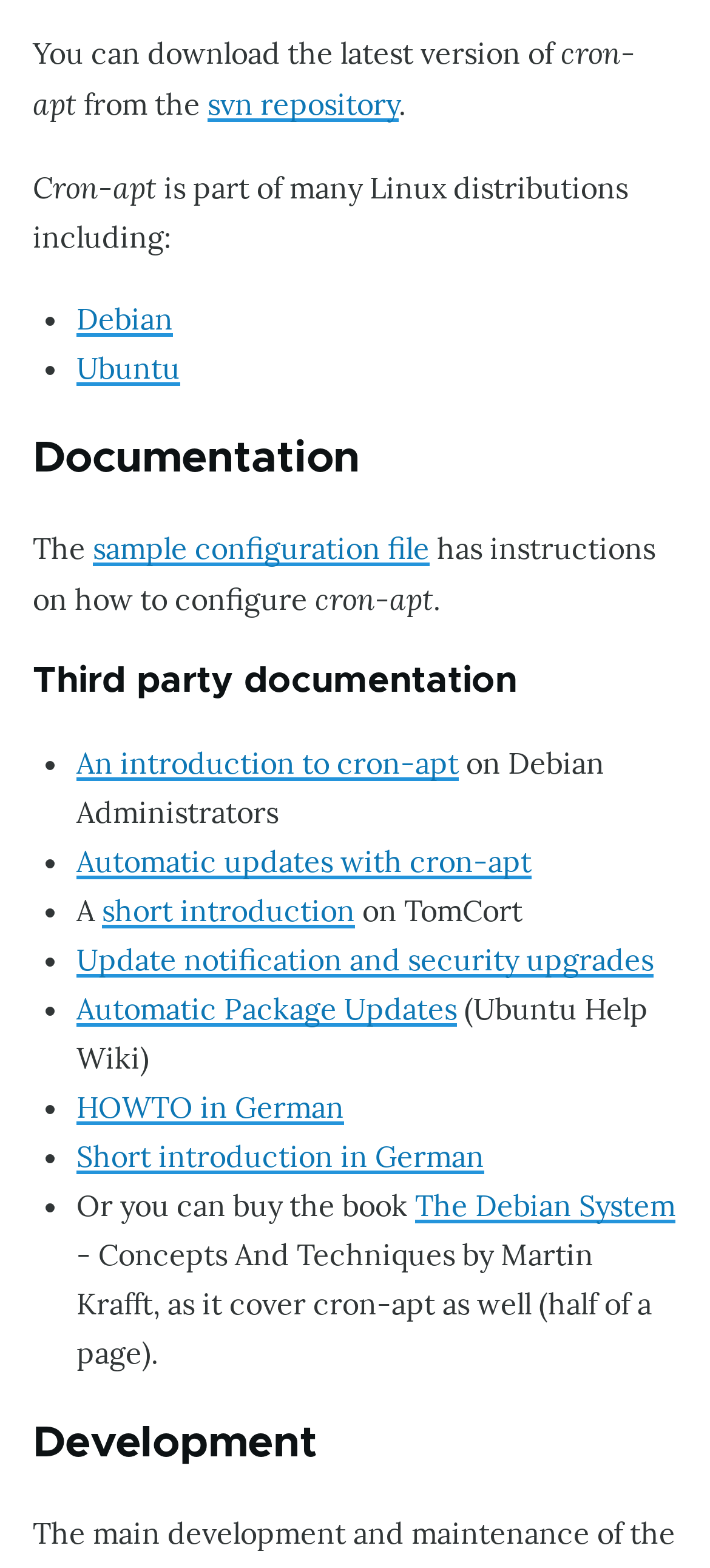What Linux distributions include cron-apt?
We need a detailed and exhaustive answer to the question. Please elaborate.

The webpage lists Debian and Ubuntu as Linux distributions that include cron-apt, as indicated by the bullet points under the text 'Cron-apt is part of many Linux distributions including:'.